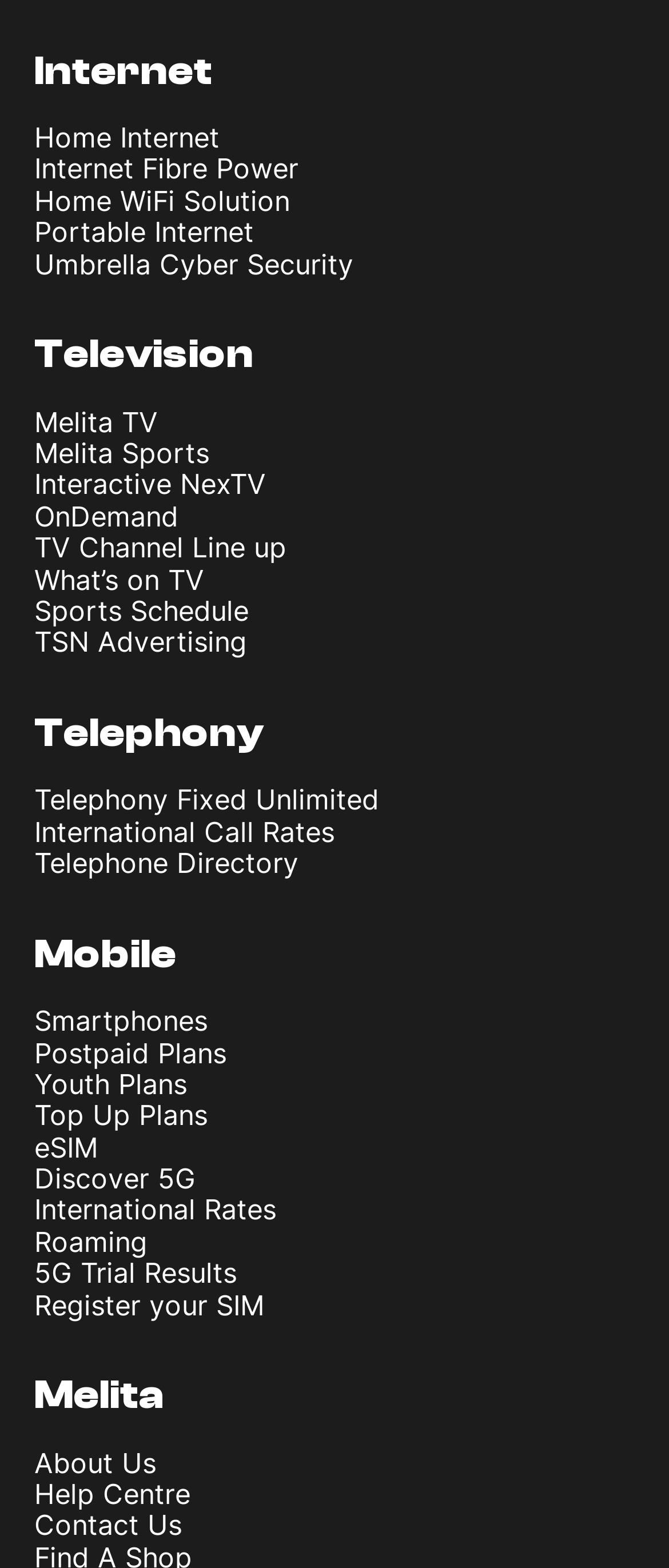What is the last mobile service listed?
Refer to the screenshot and answer in one word or phrase.

Register your SIM